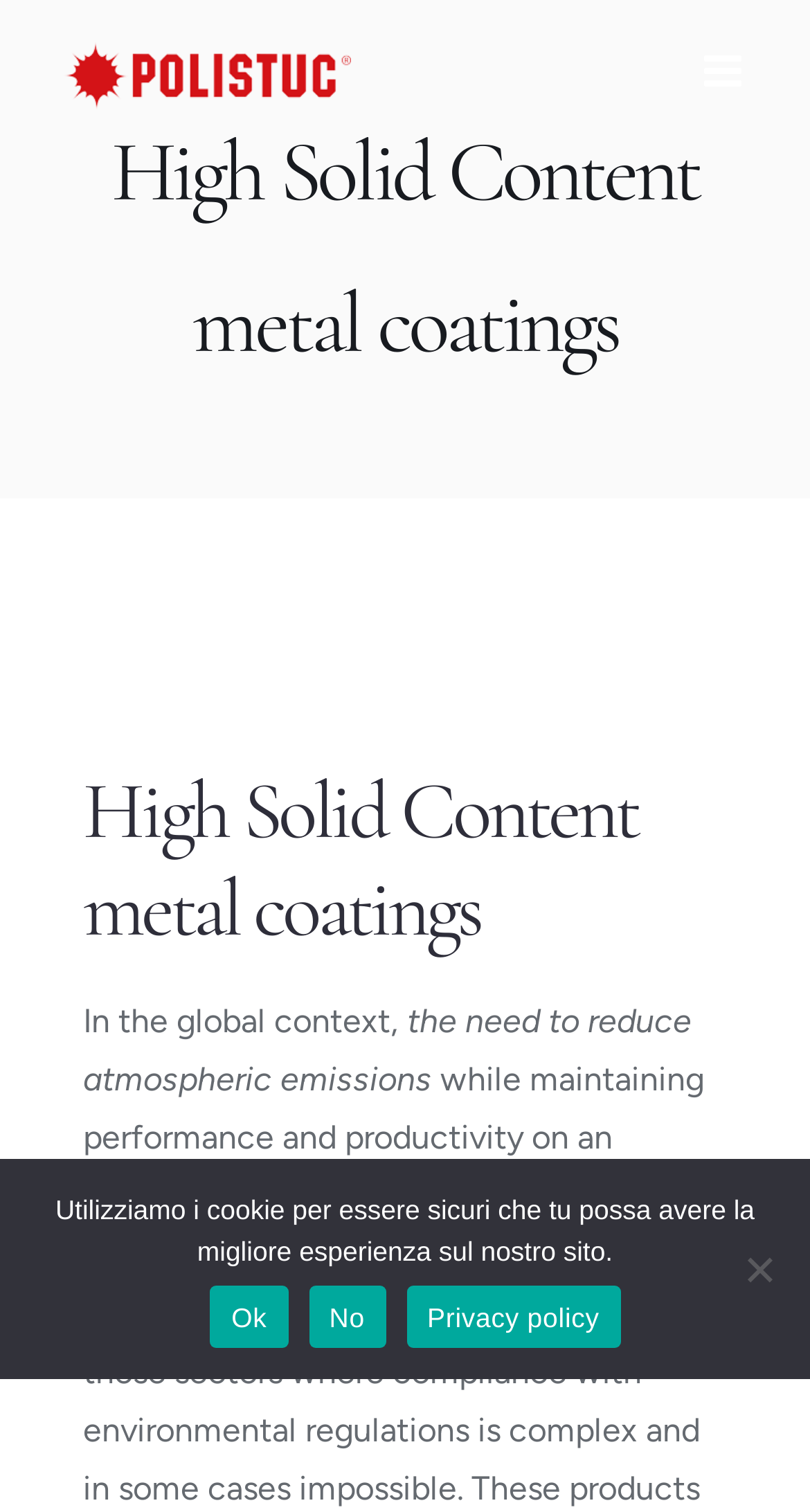Provide a thorough description of the webpage's content and layout.

The webpage is about High Solid Content metal coatings, specifically discussing the importance of reducing atmospheric emissions while maintaining performance and productivity on an industrial scale. 

At the top left of the page, there is a navigation menu labeled "Main Menu" with a logo of "Polistuc – Vernici per legno e ferro" next to it. On the top right, there is a link to toggle the mobile menu. 

Below the navigation menu, there is a page title bar that spans the entire width of the page. Within this bar, there are two headings with the same text "High Solid Content metal coatings", one smaller than the other. 

Following the headings, there are three paragraphs of text. The first paragraph starts with "In the global context, the need to reduce atmospheric emissions" and continues to explain the importance of finding a solution. The second paragraph is not fully visible in the screenshot, but it seems to be discussing the solution offered by High Solid Content metal coatings. The third paragraph is not fully visible either, but it appears to be highlighting the key phrase "High Solid Content".

At the bottom of the page, there is a cookie notice dialog that is not modal, meaning it does not block the rest of the page. The dialog contains a message about using cookies to ensure the best experience on the site, along with three links: "Ok", "No", and "Privacy policy". There is also a separate "No" button at the bottom right of the page, which seems to be related to the cookie notice.